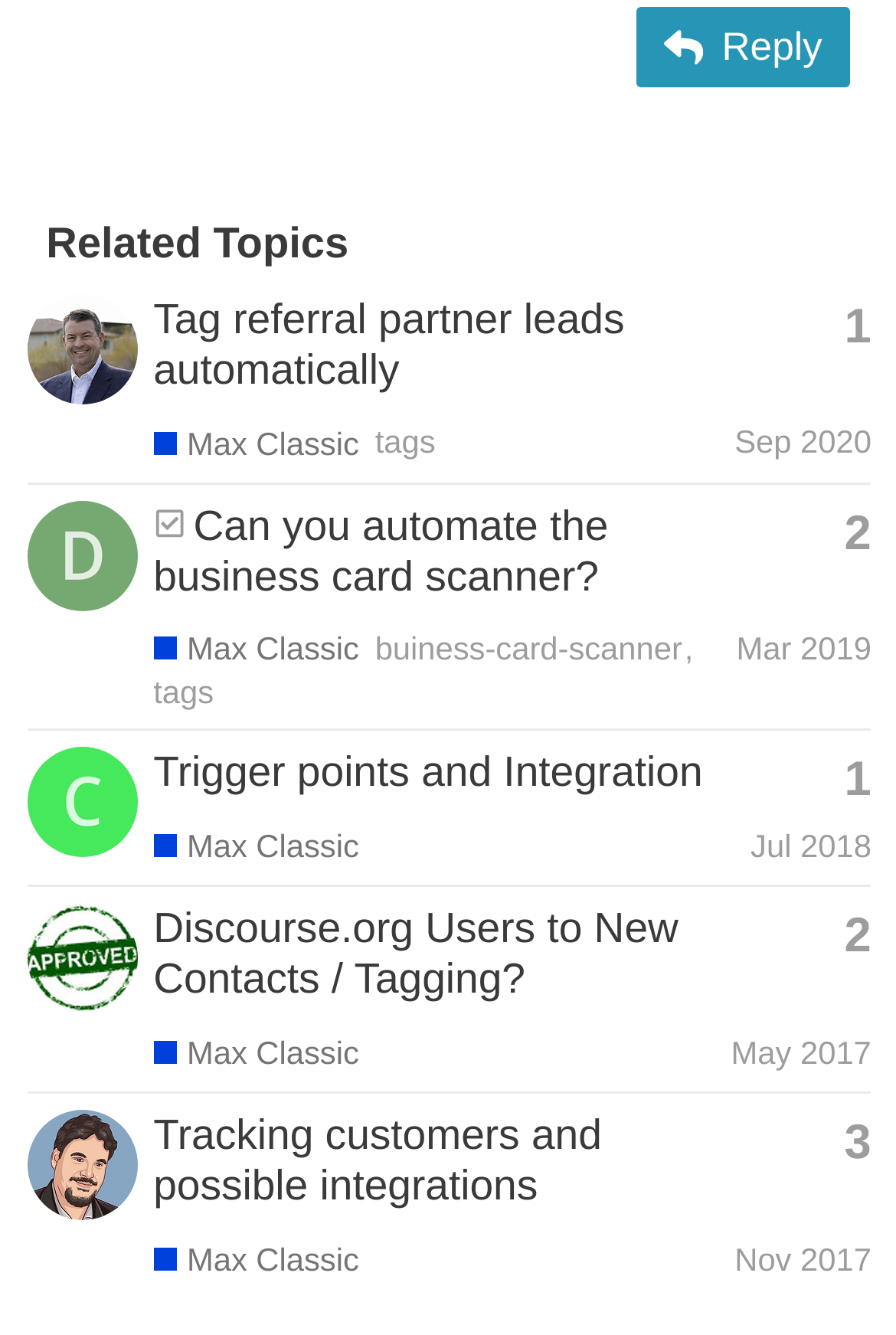From the details in the image, provide a thorough response to the question: How many replies does the second topic have?

I found the answer by examining the second gridcell element, which contains a generic element with the text 'This topic has 2 replies'. This indicates that the second topic has 2 replies.